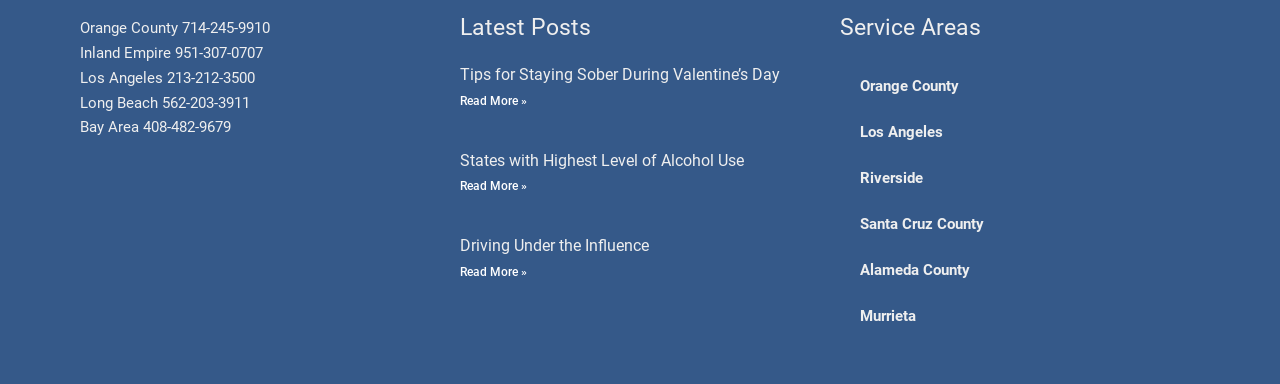Please determine the bounding box coordinates of the element to click on in order to accomplish the following task: "Read more about Tips for Staying Sober During Valentine’s Day". Ensure the coordinates are four float numbers ranging from 0 to 1, i.e., [left, top, right, bottom].

[0.359, 0.245, 0.412, 0.281]